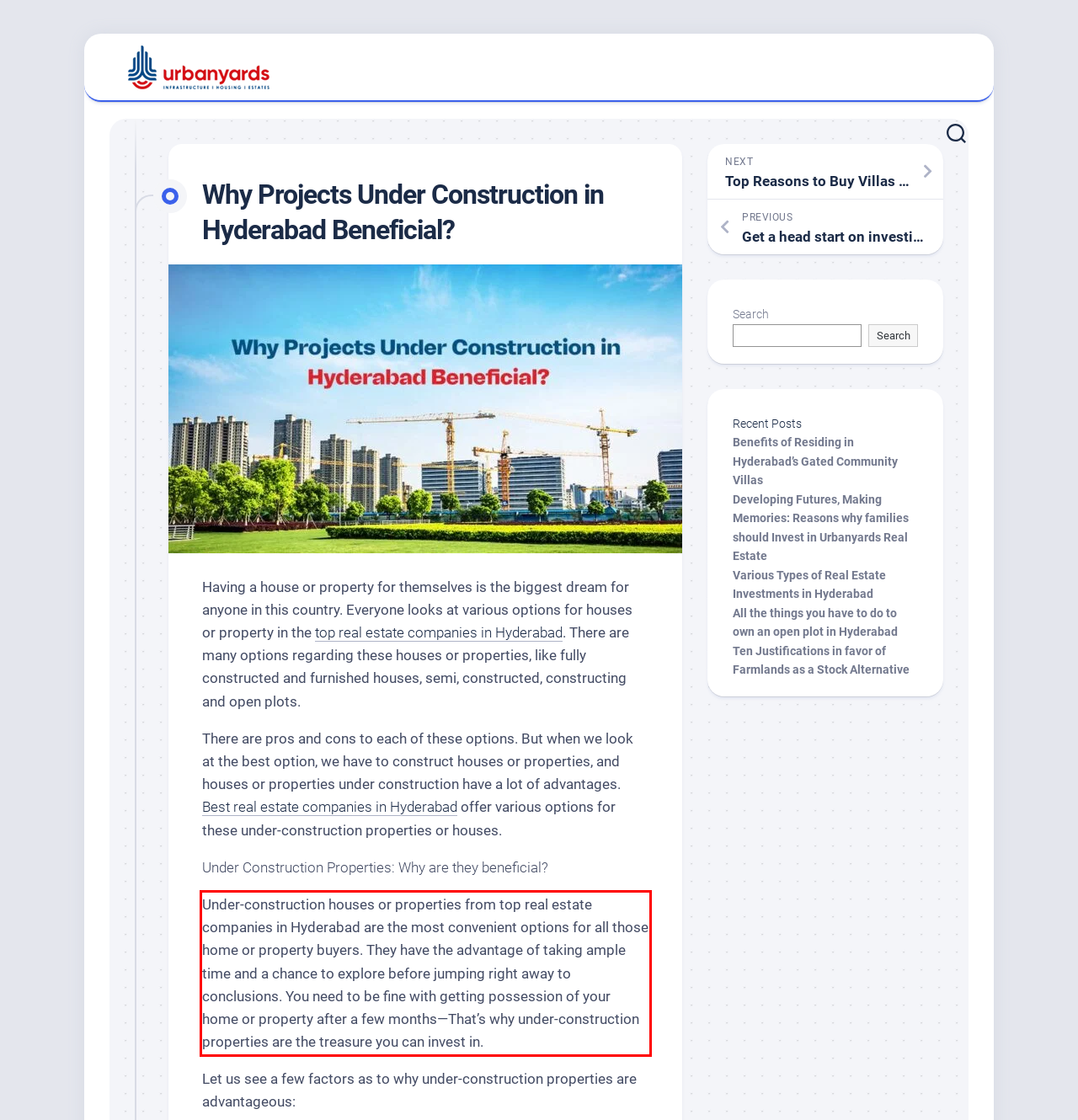With the given screenshot of a webpage, locate the red rectangle bounding box and extract the text content using OCR.

Under-construction houses or properties from top real estate companies in Hyderabad are the most convenient options for all those home or property buyers. They have the advantage of taking ample time and a chance to explore before jumping right away to conclusions. You need to be fine with getting possession of your home or property after a few months—That’s why under-construction properties are the treasure you can invest in.